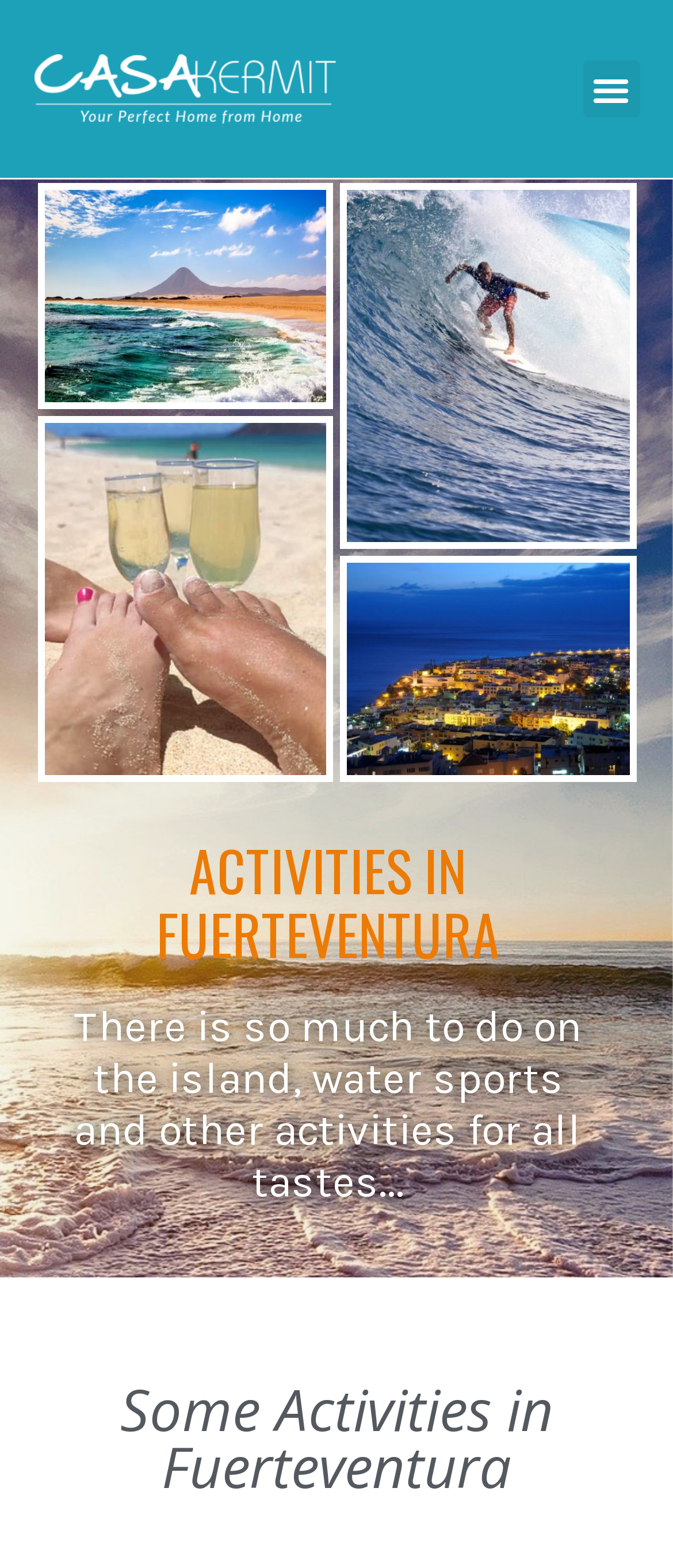Extract the primary header of the webpage and generate its text.

ACTIVITIES IN
FUERTEVENTURA